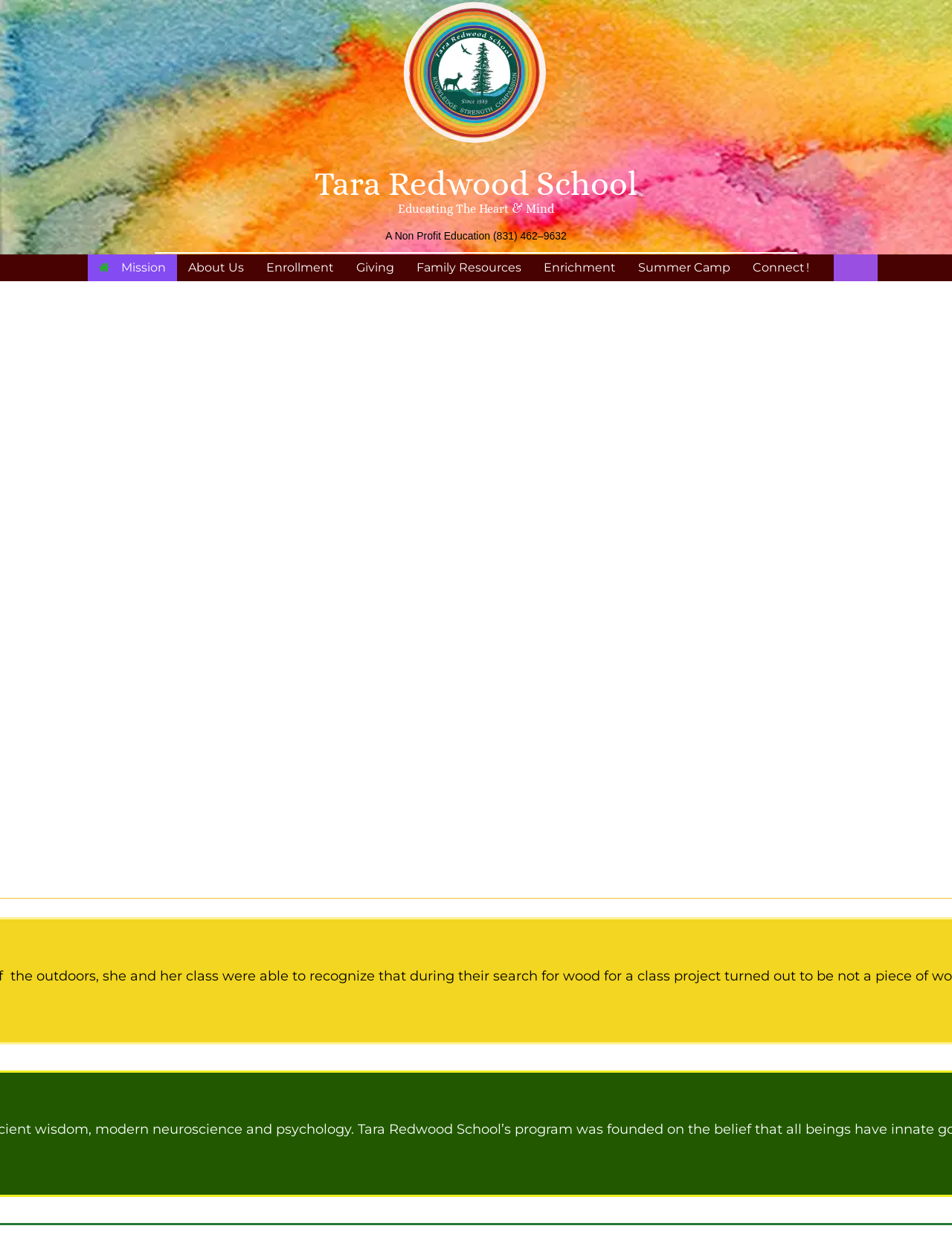Given the description of a UI element: "Mission", identify the bounding box coordinates of the matching element in the webpage screenshot.

[0.092, 0.203, 0.186, 0.225]